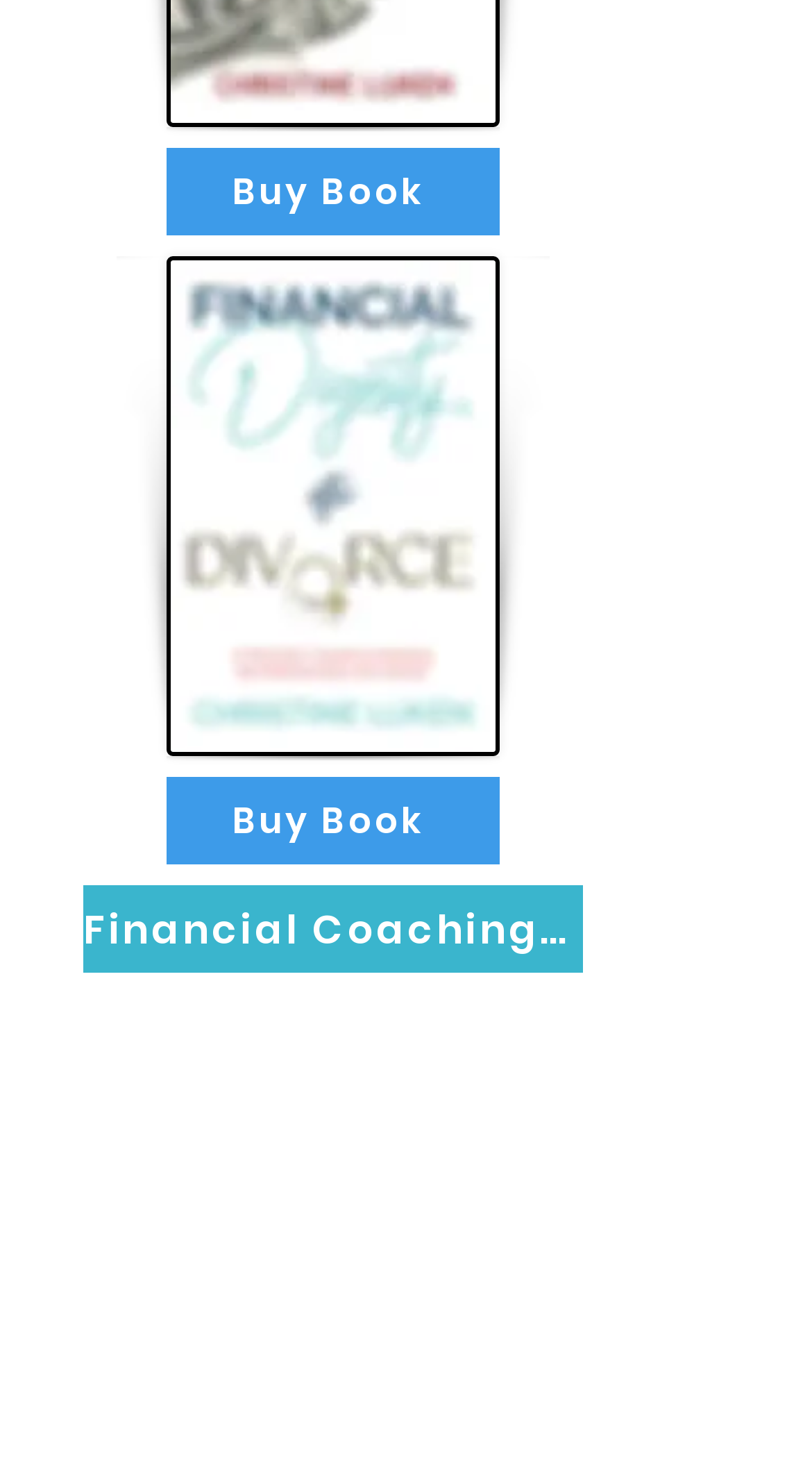Please locate the bounding box coordinates of the region I need to click to follow this instruction: "View the book cover".

[0.21, 0.179, 0.61, 0.516]